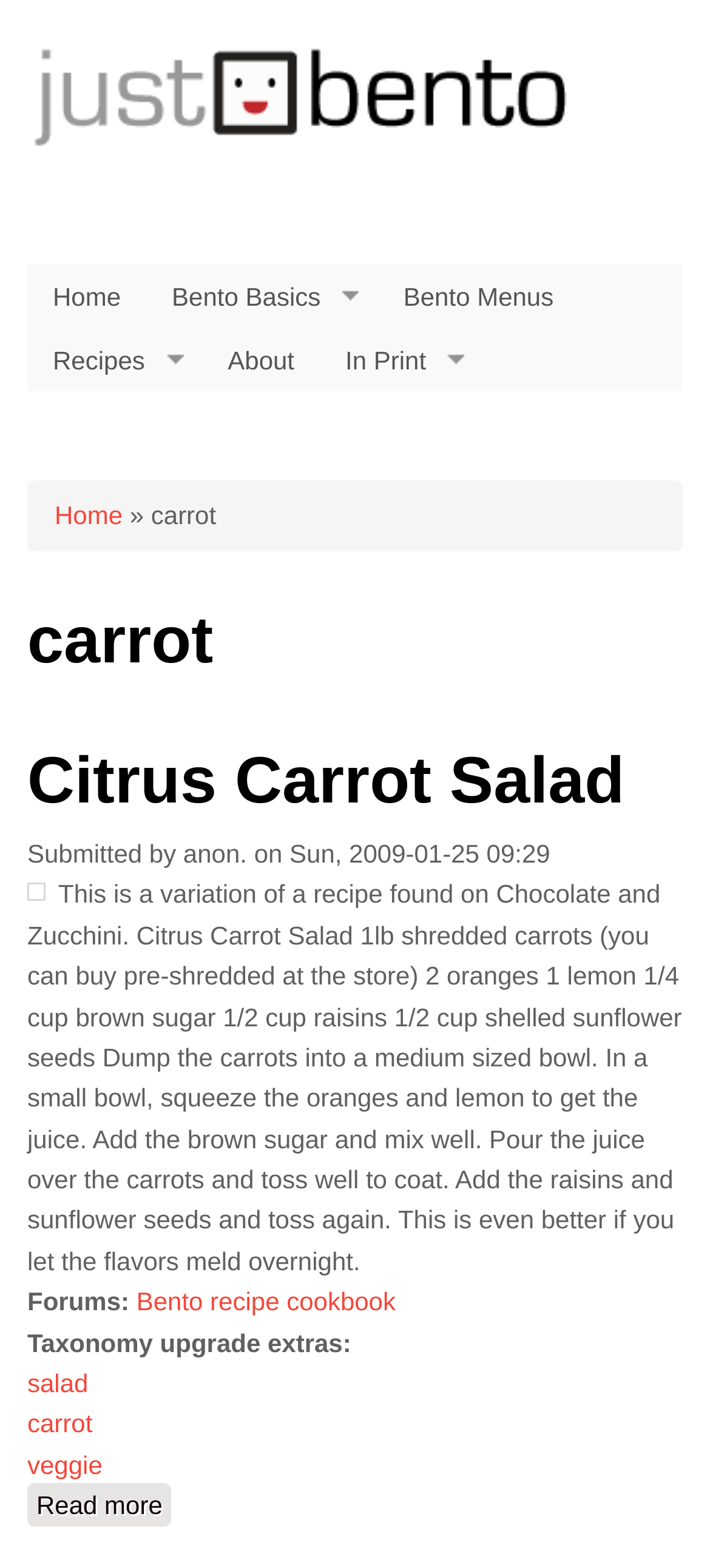What is the purpose of the 'Forums' link?
Answer the question with detailed information derived from the image.

I inferred the answer by looking at the context of the 'Forums' link, which is located near the bottom of the page. The link is surrounded by other links related to bento recipes, and it is likely that the forums are a place for users to discuss and share bento recipes.